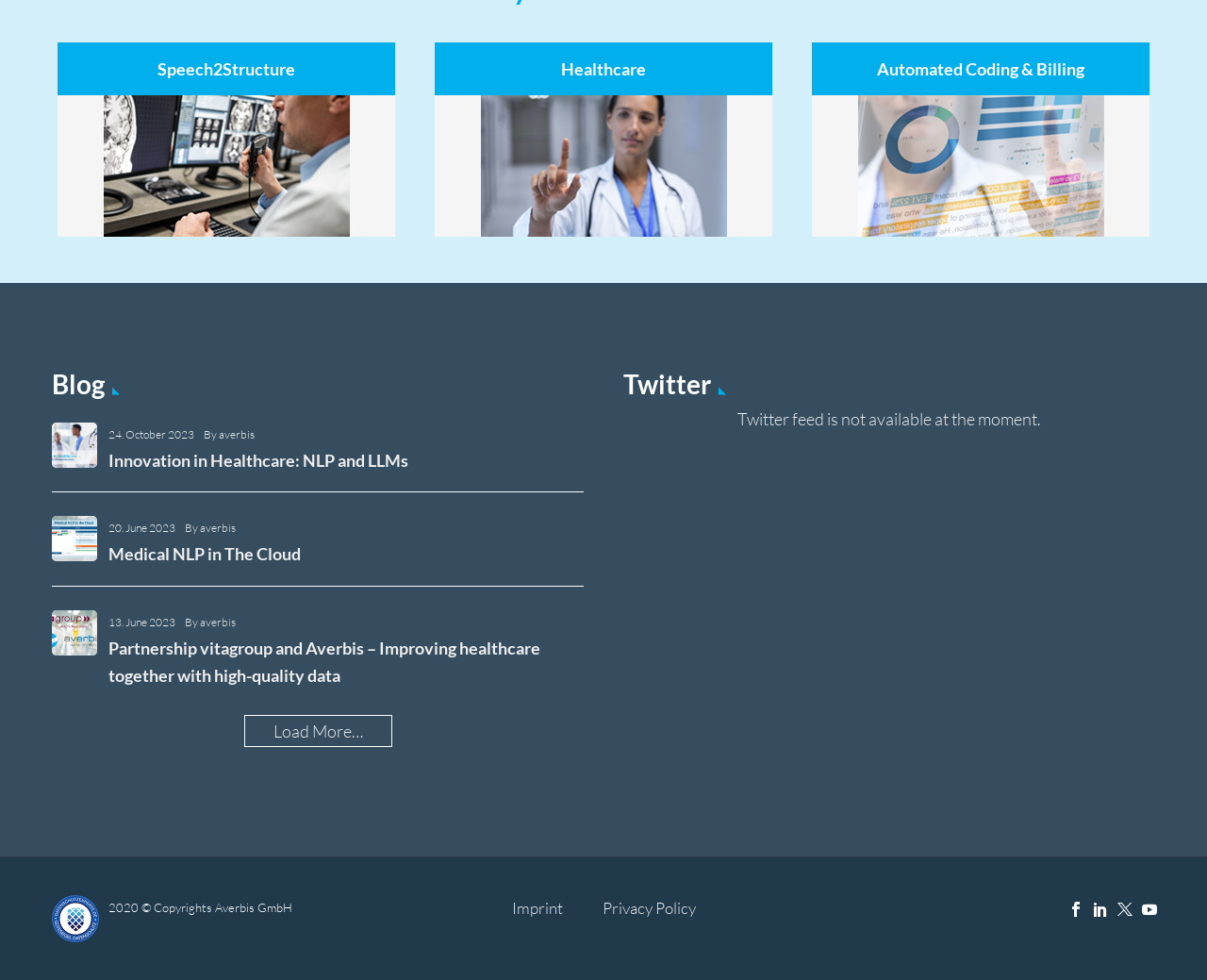Please give a concise answer to this question using a single word or phrase: 
What is the main topic of the webpage?

Healthcare